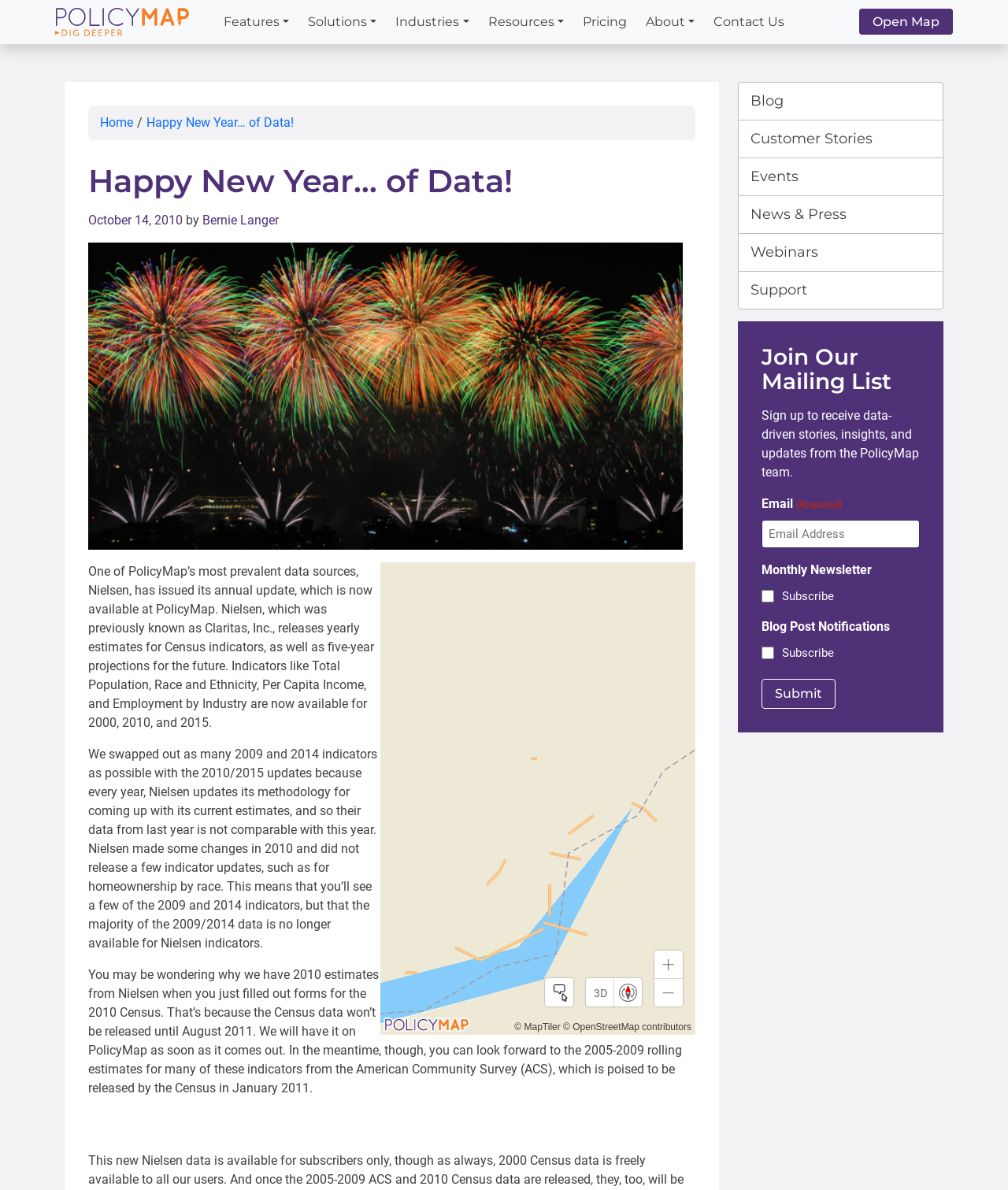Provide a comprehensive caption for the webpage.

The webpage is titled "Happy New Year… of Data! | PolicyMap" and has a navigation menu at the top with links to "Features", "Solutions", "Industries", "Resources", "Pricing", "About", and "Contact Us". There is also a "Skip to Main Content" link at the top left corner.

Below the navigation menu, there is a breadcrumb navigation section with links to "Home" and the current page "Happy New Year… of Data!". The main content area has a heading with the same title as the page, followed by a link to the date "October 14, 2010", and a byline "by Bernie Langer".

The main content is a blog post that discusses the annual update of Nielsen data, which is now available on PolicyMap. The post explains that Nielsen releases yearly estimates for Census indicators and five-year projections for the future, and that PolicyMap has swapped out old indicators with the new updates. The post also mentions that the 2010 Census data will be released in August 2011 and that PolicyMap will have it available as soon as it comes out.

To the right of the main content area, there is a complementary section with links to "Blog", "Customer Stories", "Events", "News & Press", "Webinars", and "Support". Below this section, there is a "Join Our Mailing List" section with a heading, a brief description, and a form to sign up with an email address and optional checkboxes for a monthly newsletter and blog post notifications.

There is also an image of the PolicyMap logo at the top left corner, and an iframe below the main content area, but its contents are not described.